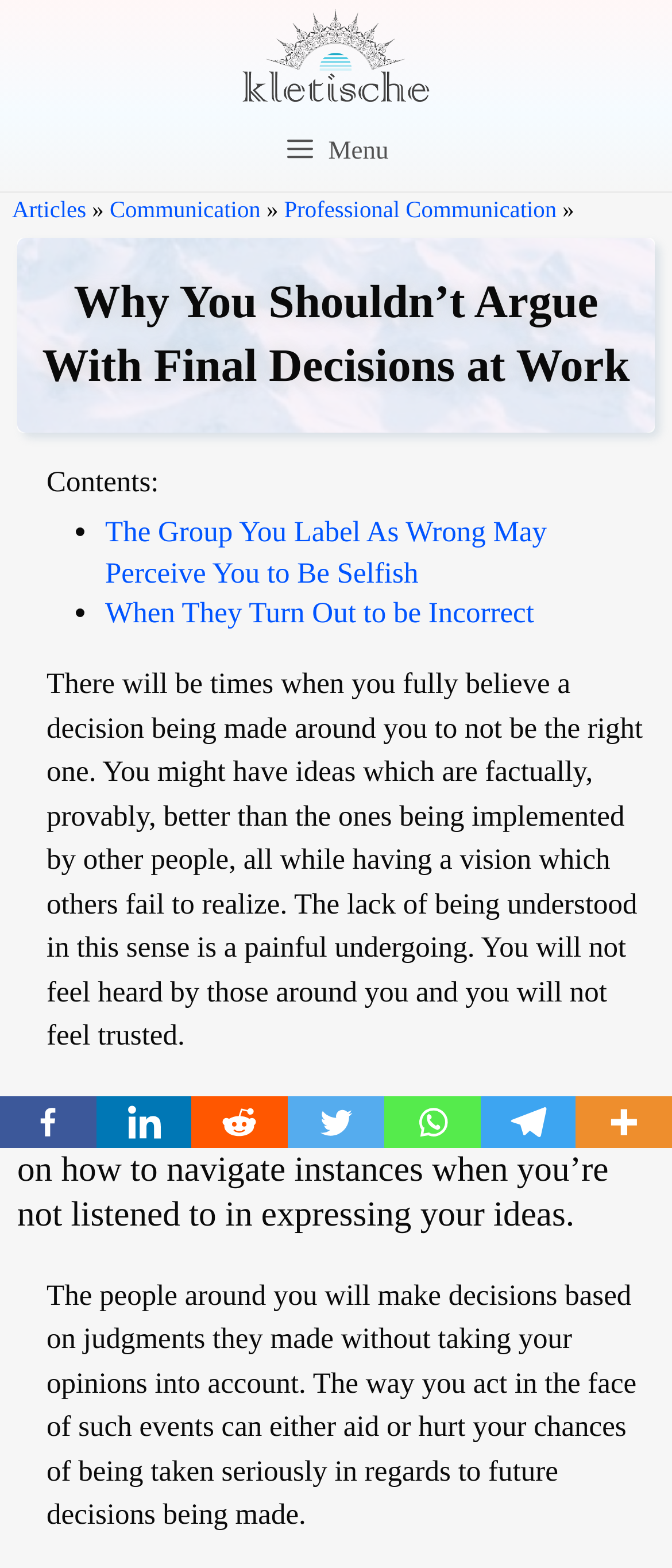What is the tone of the article?
Answer the question with as much detail as possible.

The tone of the article is advisory, as it provides guidance and pointers on how to navigate situations where one's ideas are not listened to, and how to act in the face of such events to be taken seriously in the future.